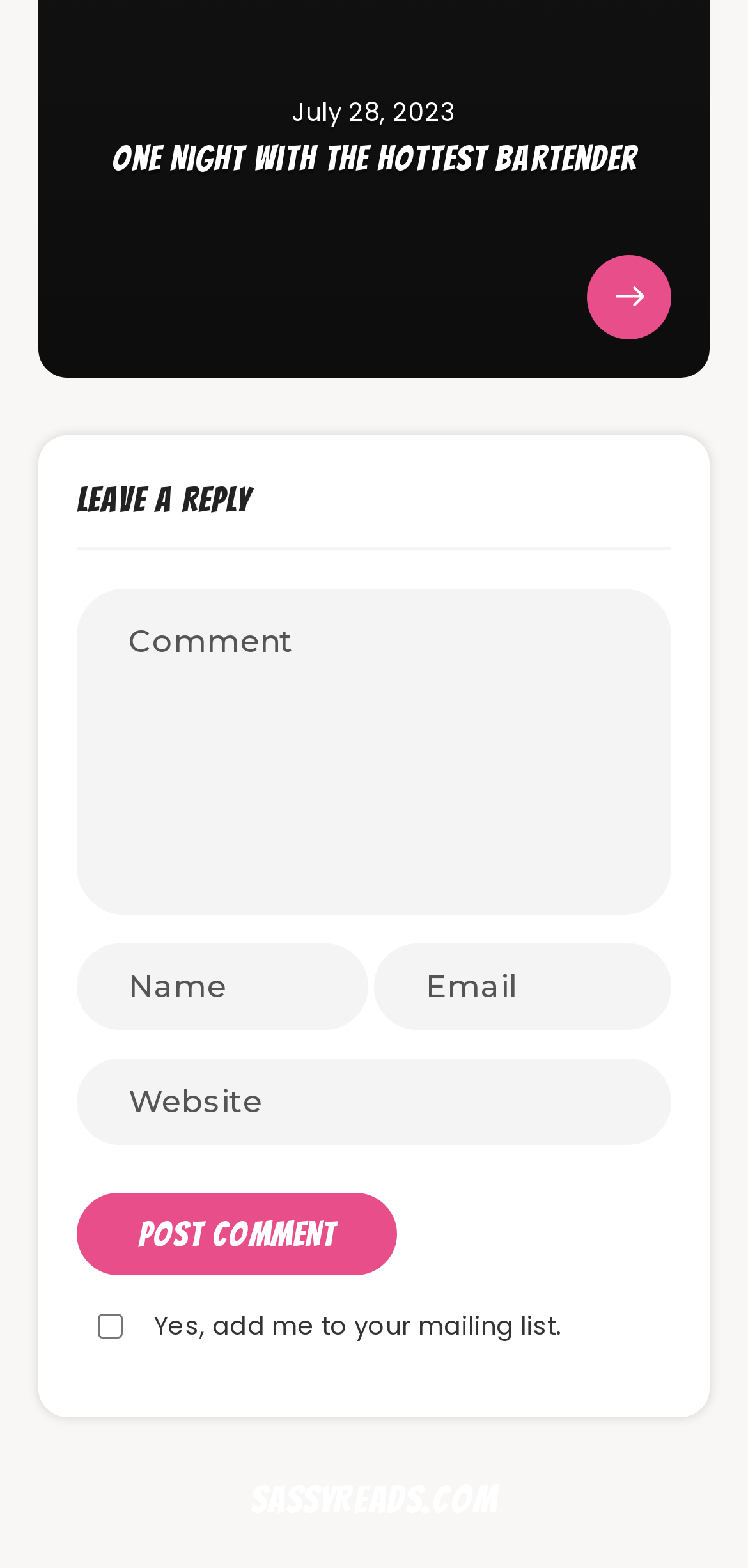What is the direction of the arrow icon on the webpage?
Refer to the screenshot and answer in one word or phrase.

Right